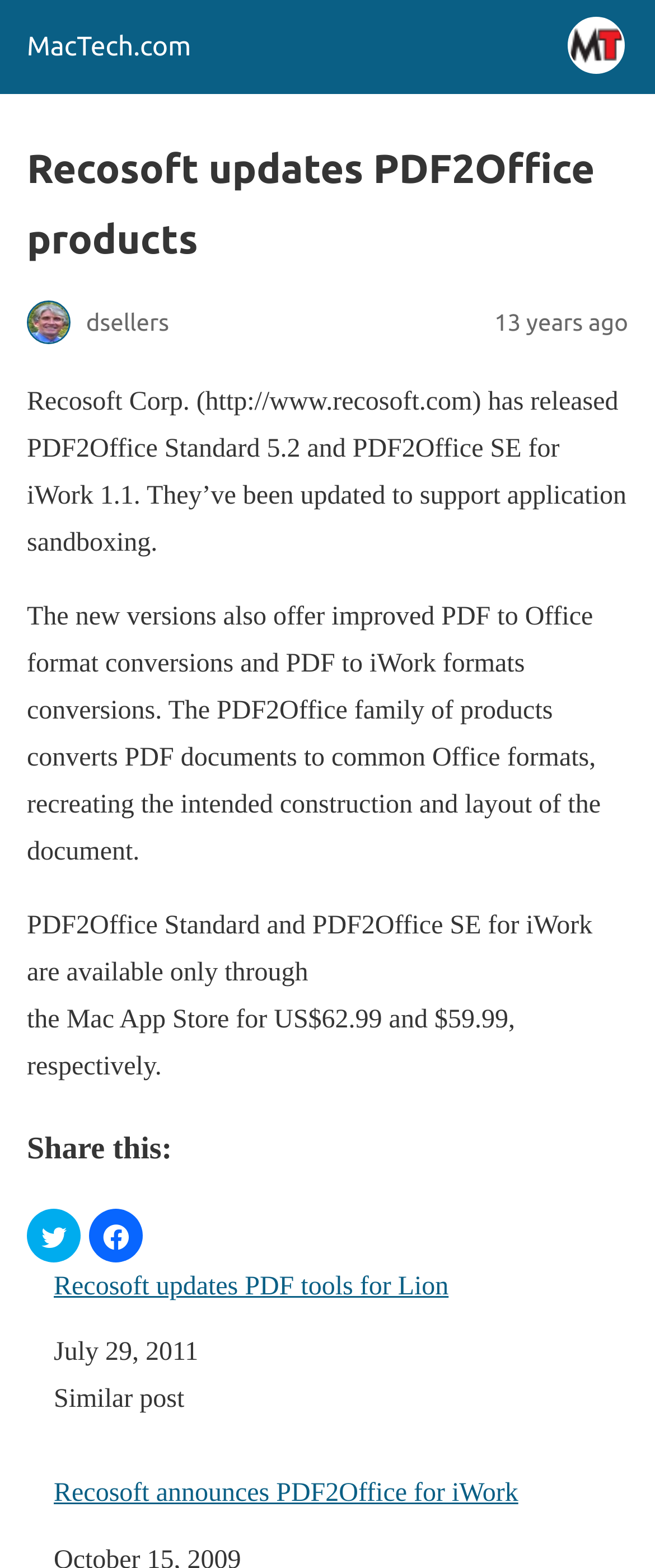Please give a succinct answer using a single word or phrase:
What is the price of PDF2Office Standard?

US$62.99